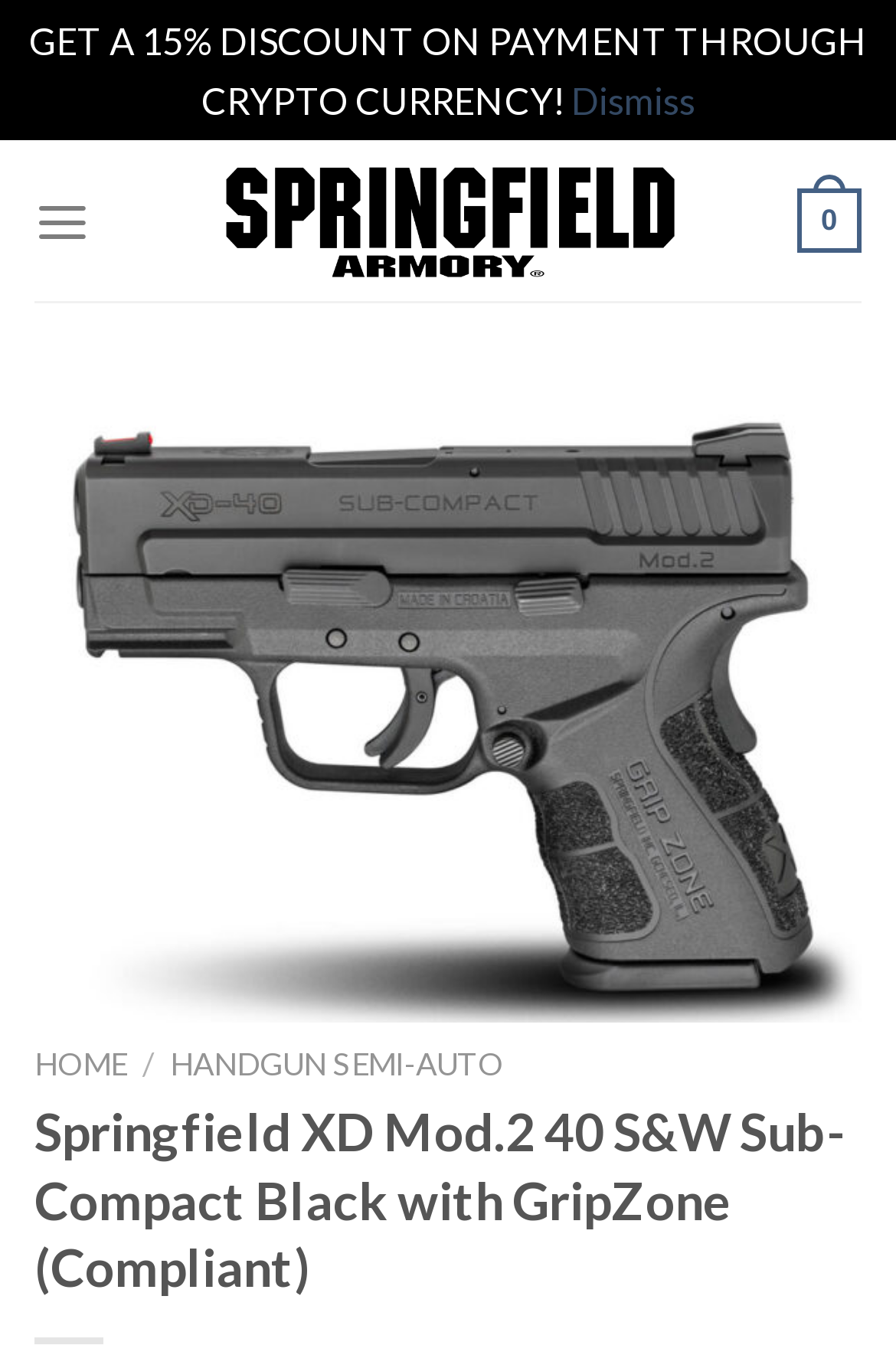Respond with a single word or phrase to the following question: What is the discount offered for crypto currency payment?

15% discount